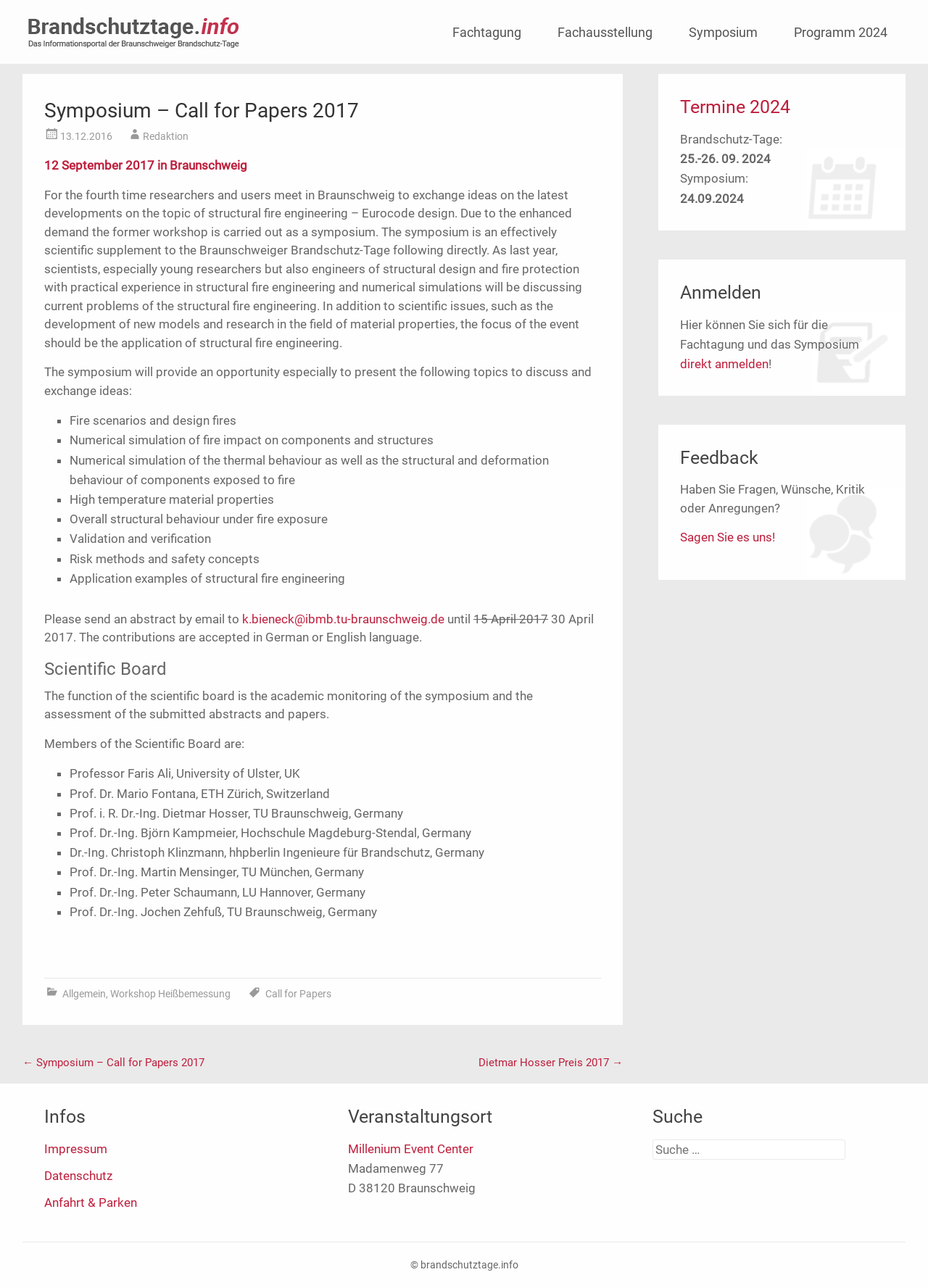Identify the bounding box coordinates of the clickable region required to complete the instruction: "Click the 'Symposium' link". The coordinates should be given as four float numbers within the range of 0 and 1, i.e., [left, top, right, bottom].

[0.723, 0.01, 0.836, 0.041]